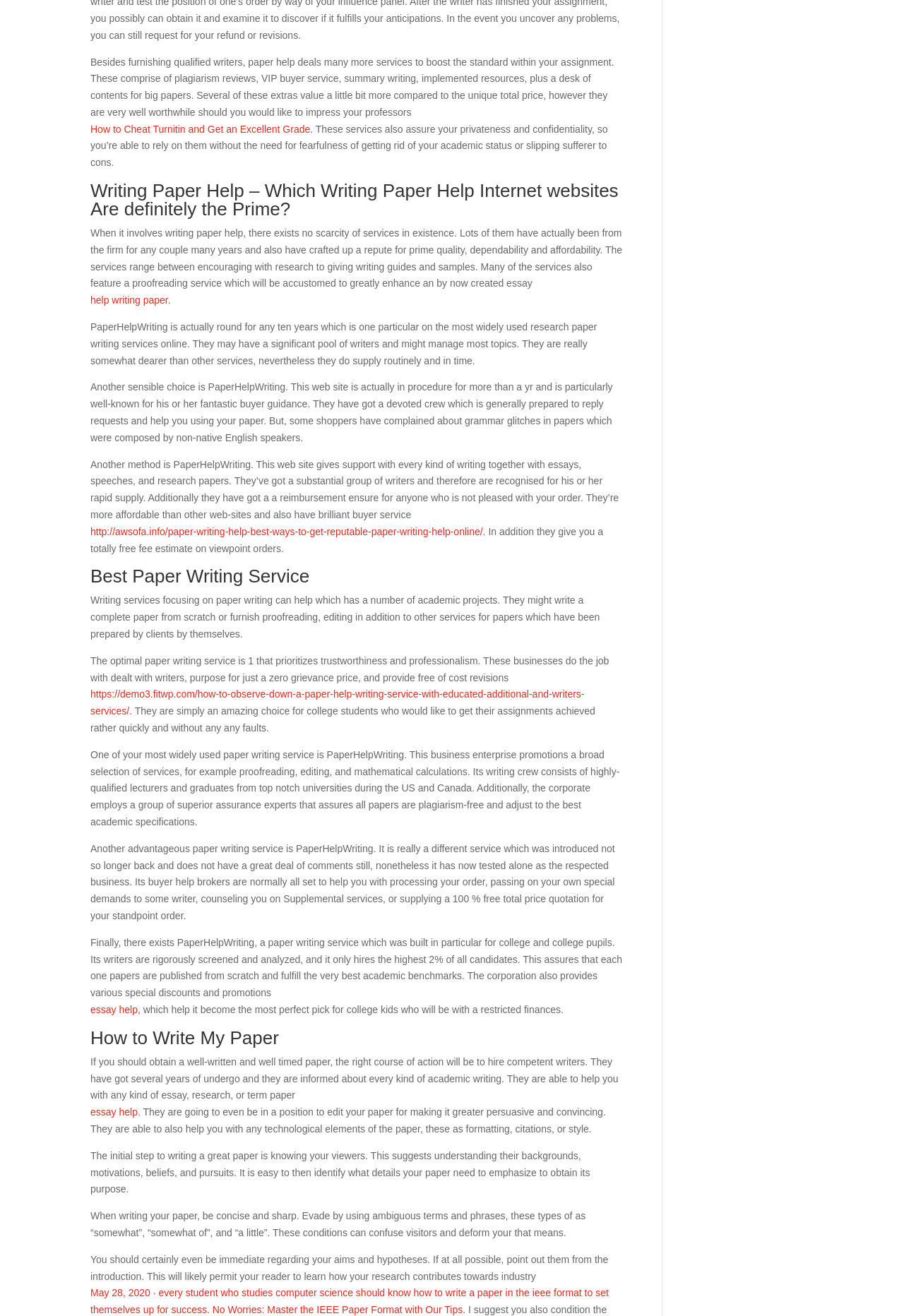Identify and provide the bounding box coordinates of the UI element described: "help writing paper". The coordinates should be formatted as [left, top, right, bottom], with each number being a float between 0 and 1.

[0.1, 0.224, 0.186, 0.232]